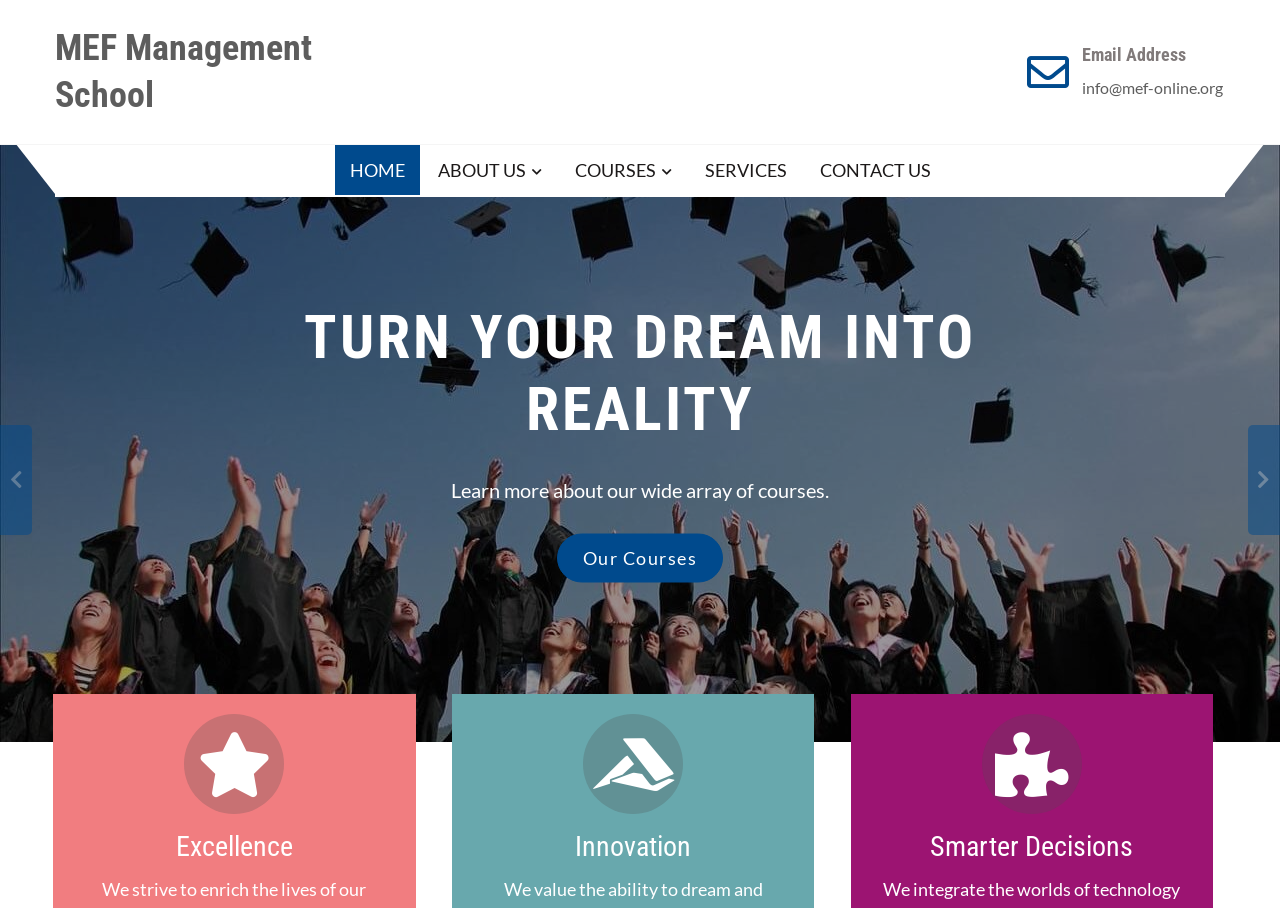Please provide a short answer using a single word or phrase for the question:
What is the vision of MEF Management School?

Pursuit, preservation, and dissemination of knowledge